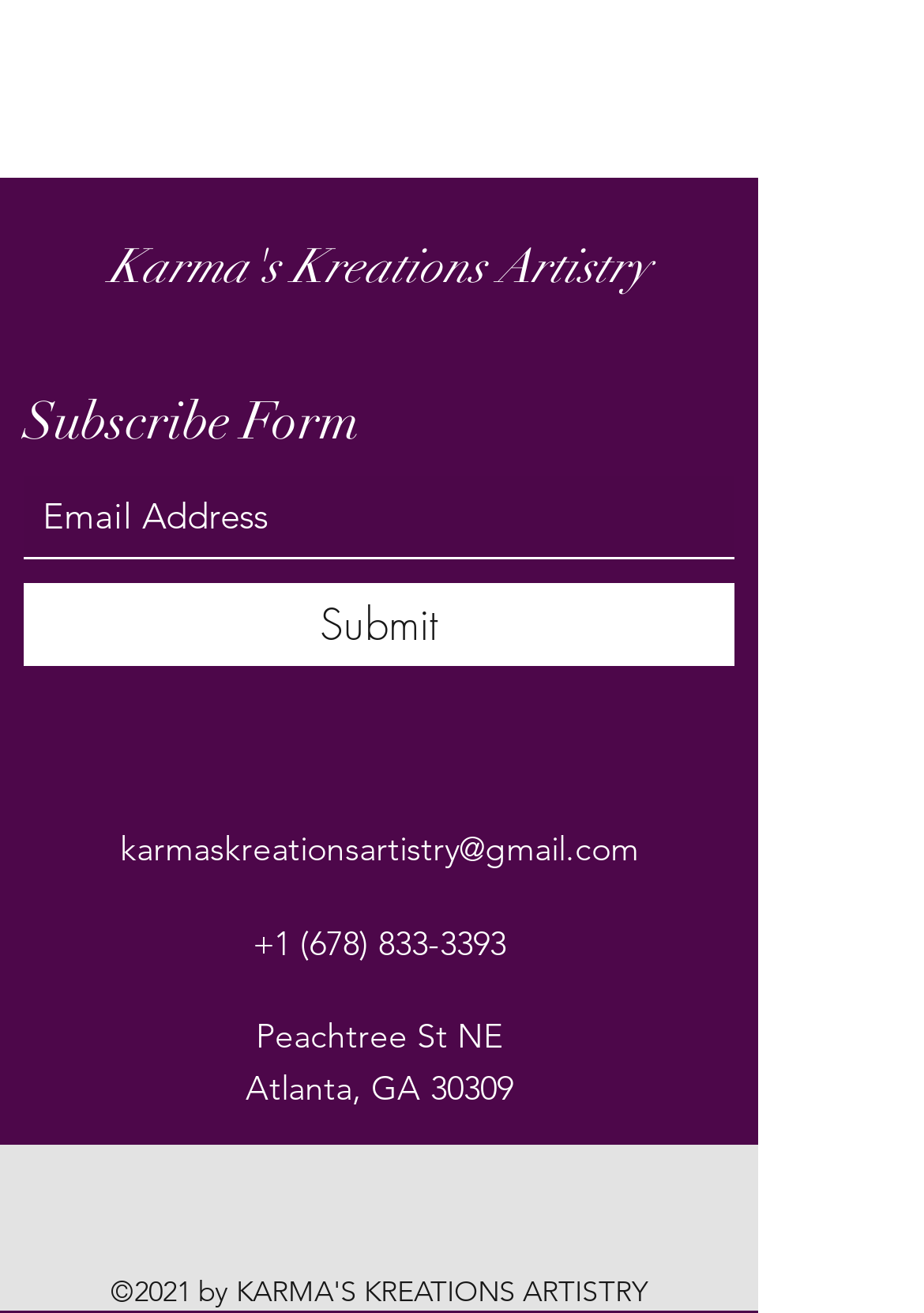How many social media platforms are listed?
From the image, respond with a single word or phrase.

4